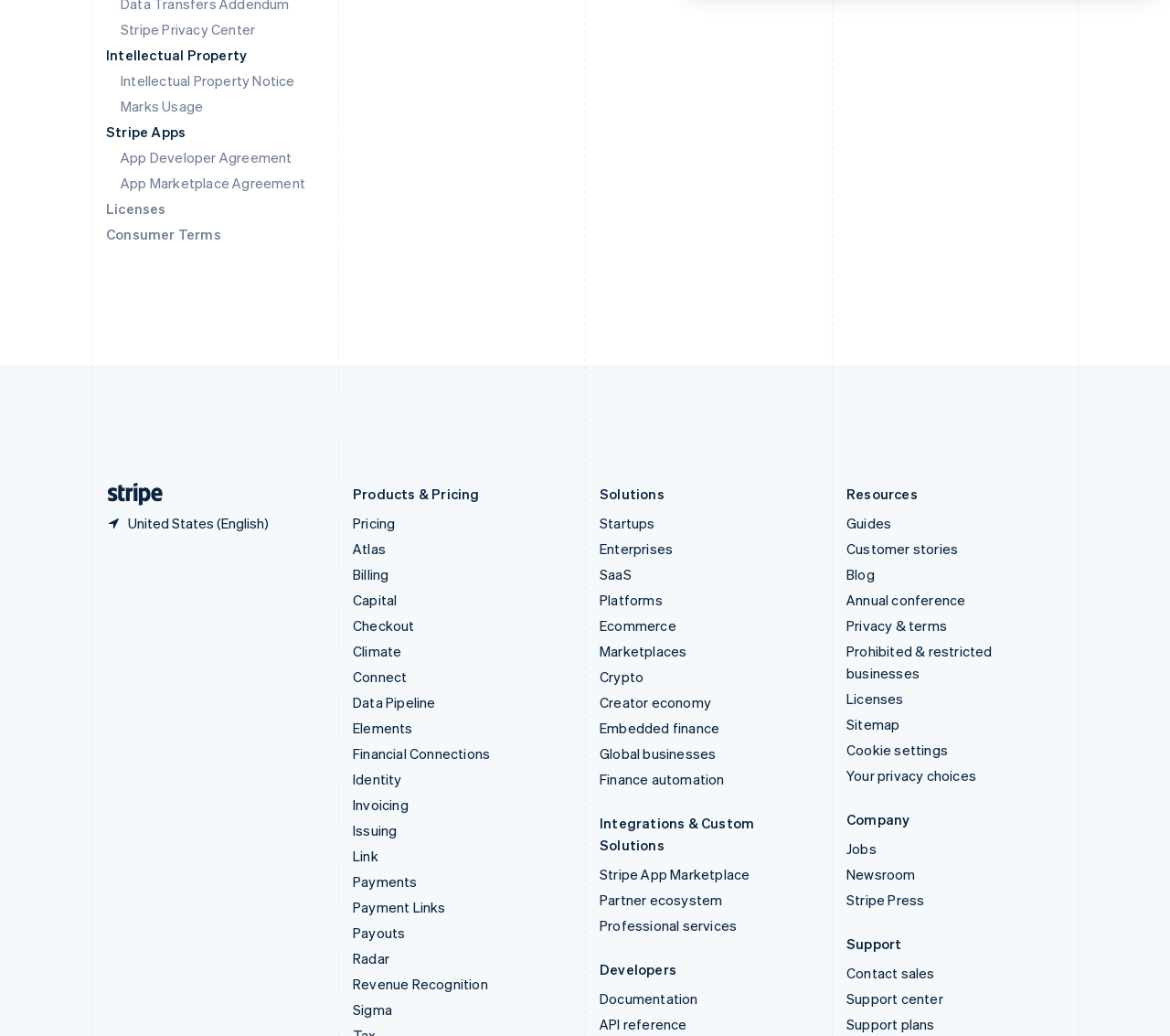Give a concise answer using only one word or phrase for this question:
What is the company name of the logo?

Stripe